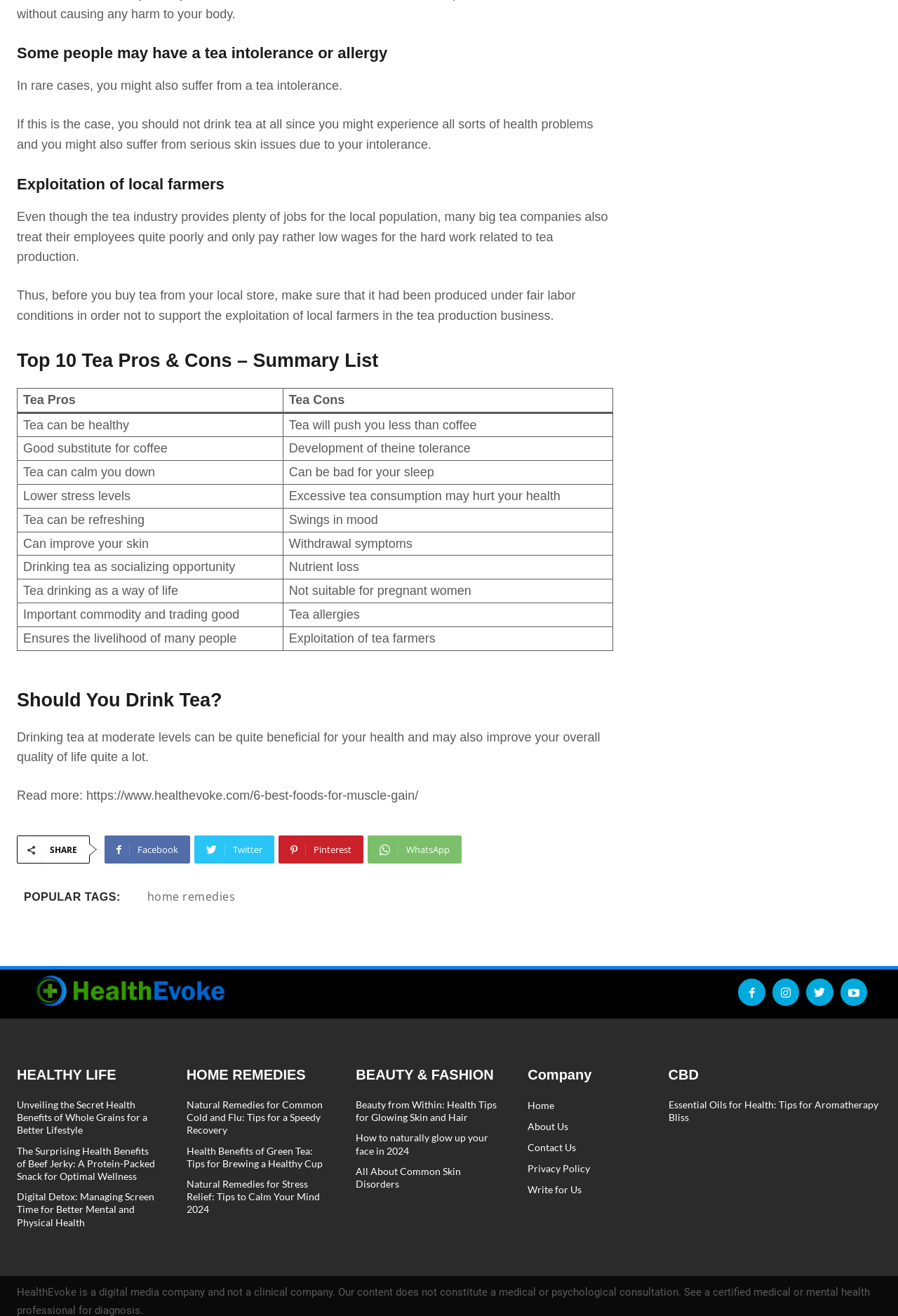Please specify the bounding box coordinates of the area that should be clicked to accomplish the following instruction: "Search for something". The coordinates should consist of four float numbers between 0 and 1, i.e., [left, top, right, bottom].

None